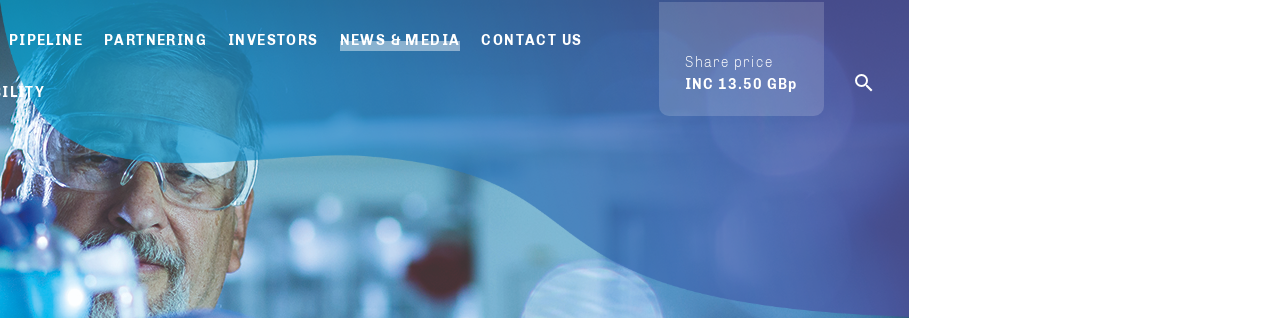Describe thoroughly the contents of the image.

The image features a close-up of a focused individual in a laboratory setting, indicating expertise in scientific research. The background suggests a modern workspace filled with glassware and various equipment, hinting at activities in the fields of dermatology or oncology. Overlaying this image is a minimalist interface showing the current share price of Incanthera plc, listed as 13.50 GBp, within a rectangular box at the top right. The design employs a soothing gradient of blue hues, conveying a sense of innovation and professionalism. This context, combined with the company's recent announcements regarding commercial deals and financial activities, underscores the significance of their ongoing projects and developments in the health and beauty sectors.